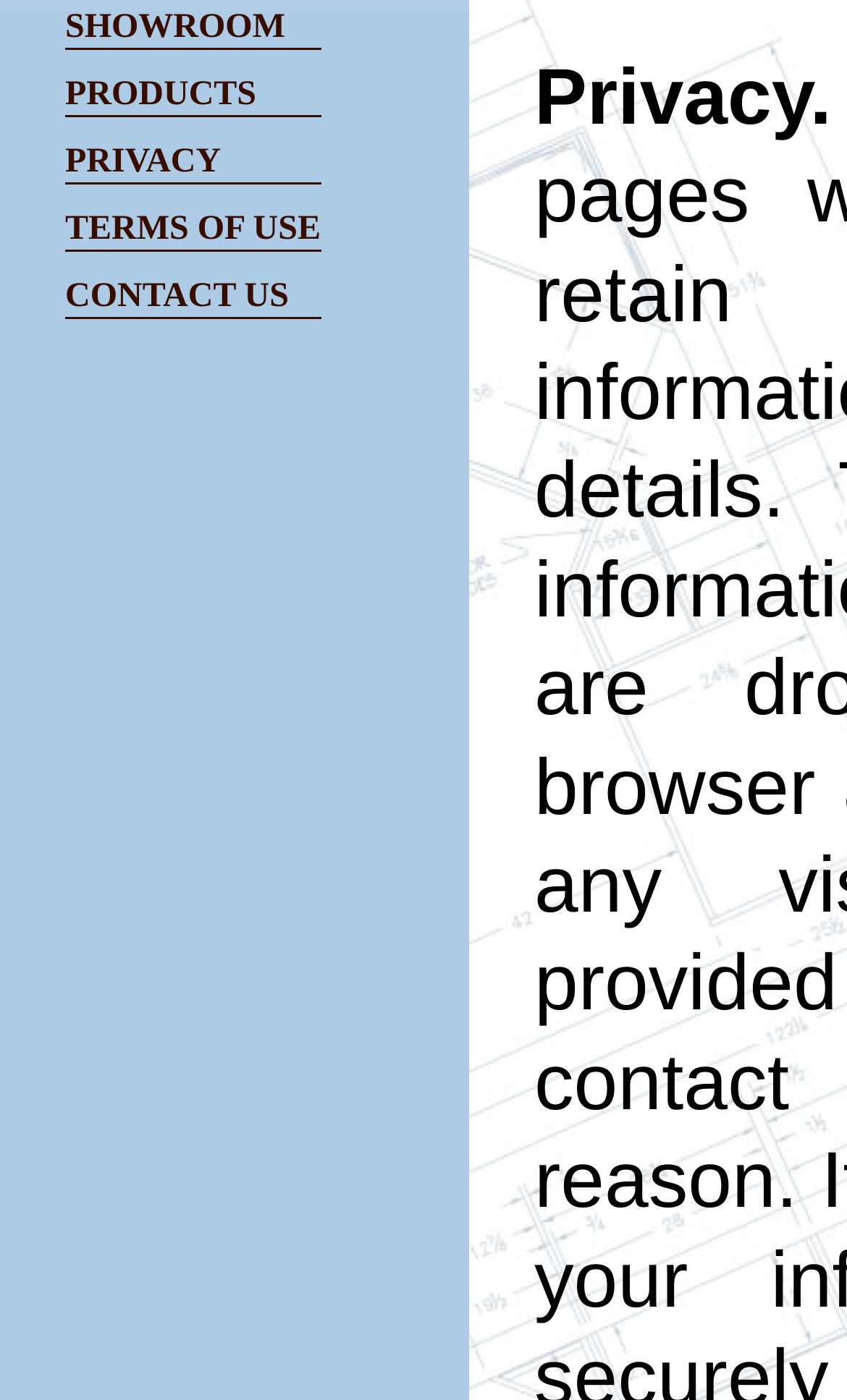Find and provide the bounding box coordinates for the UI element described here: "PRIVACY". The coordinates should be given as four float numbers between 0 and 1: [left, top, right, bottom].

[0.077, 0.102, 0.379, 0.132]